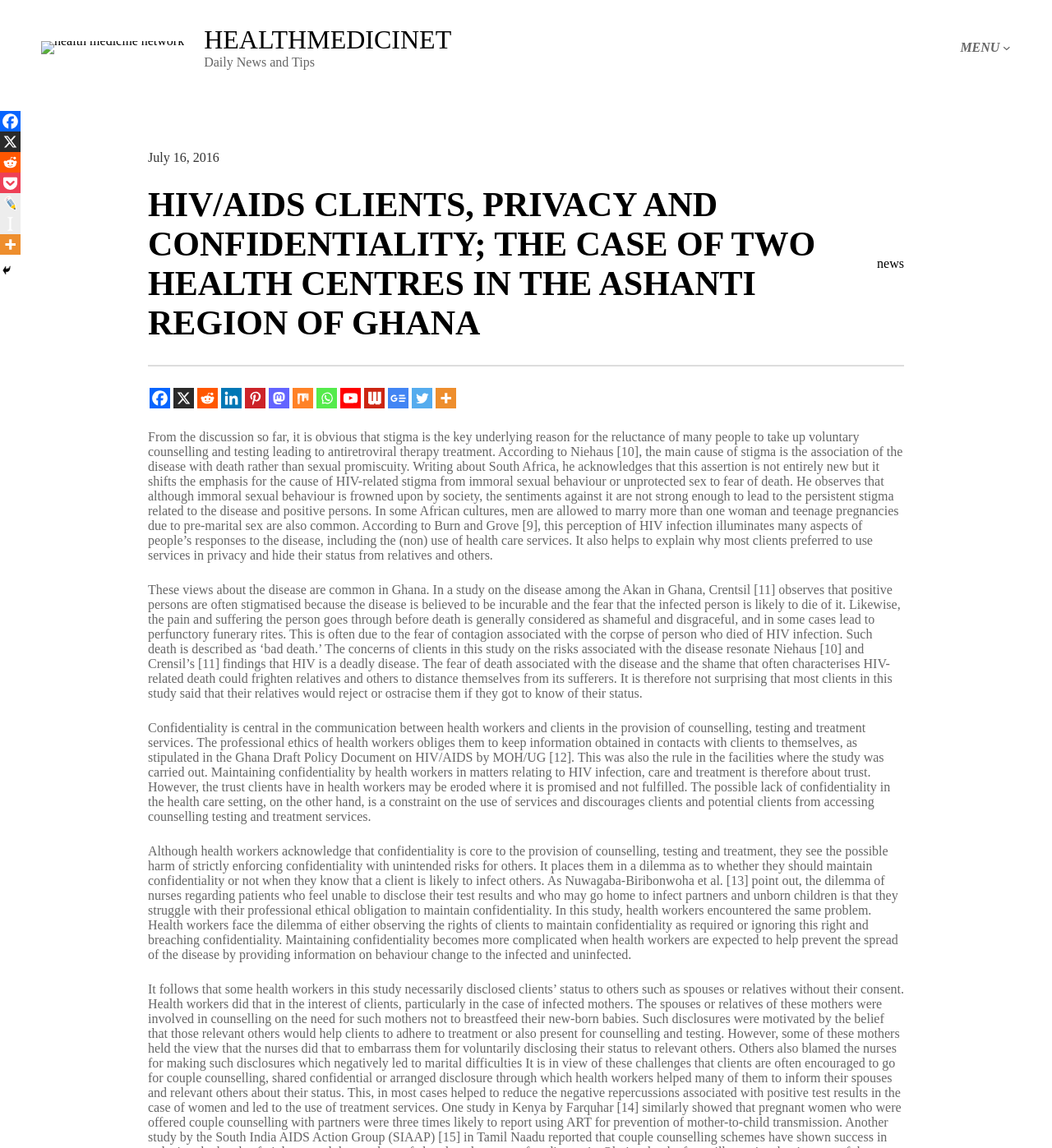Use one word or a short phrase to answer the question provided: 
What is the topic of this article?

HIV/AIDS clients